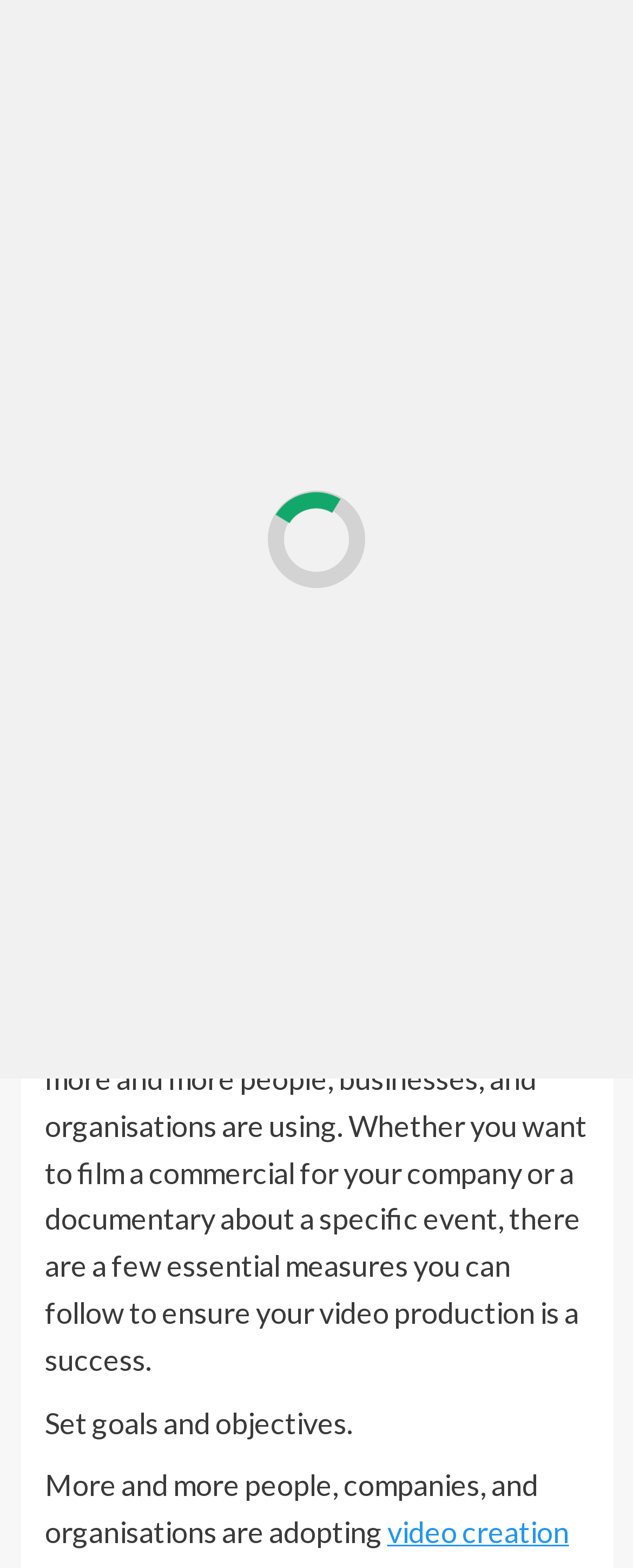Could you identify the text that serves as the heading for this webpage?

Here is another another blog entry about making videos